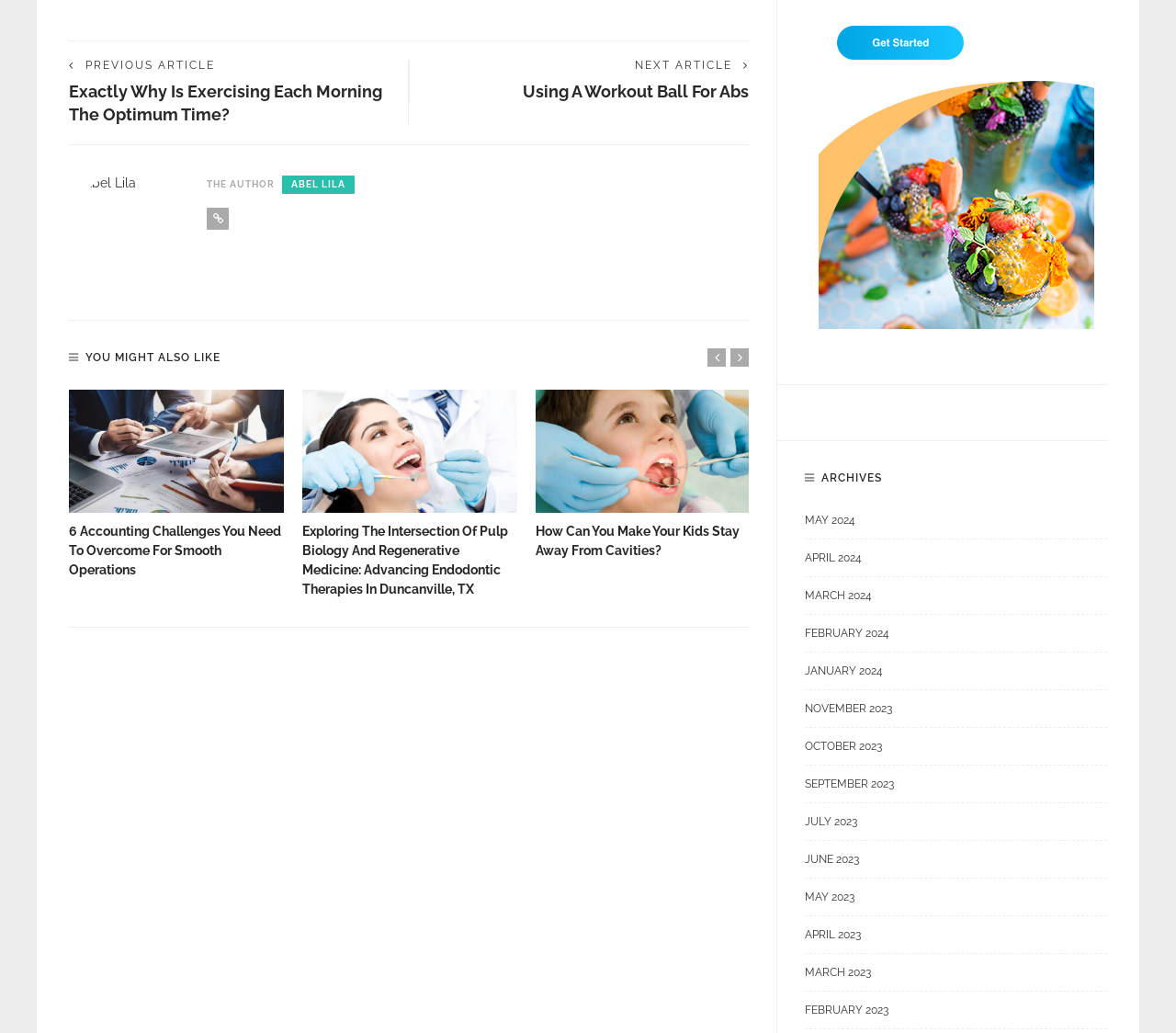Extract the bounding box coordinates for the HTML element that matches this description: "May 2024". The coordinates should be four float numbers between 0 and 1, i.e., [left, top, right, bottom].

[0.684, 0.494, 0.941, 0.522]